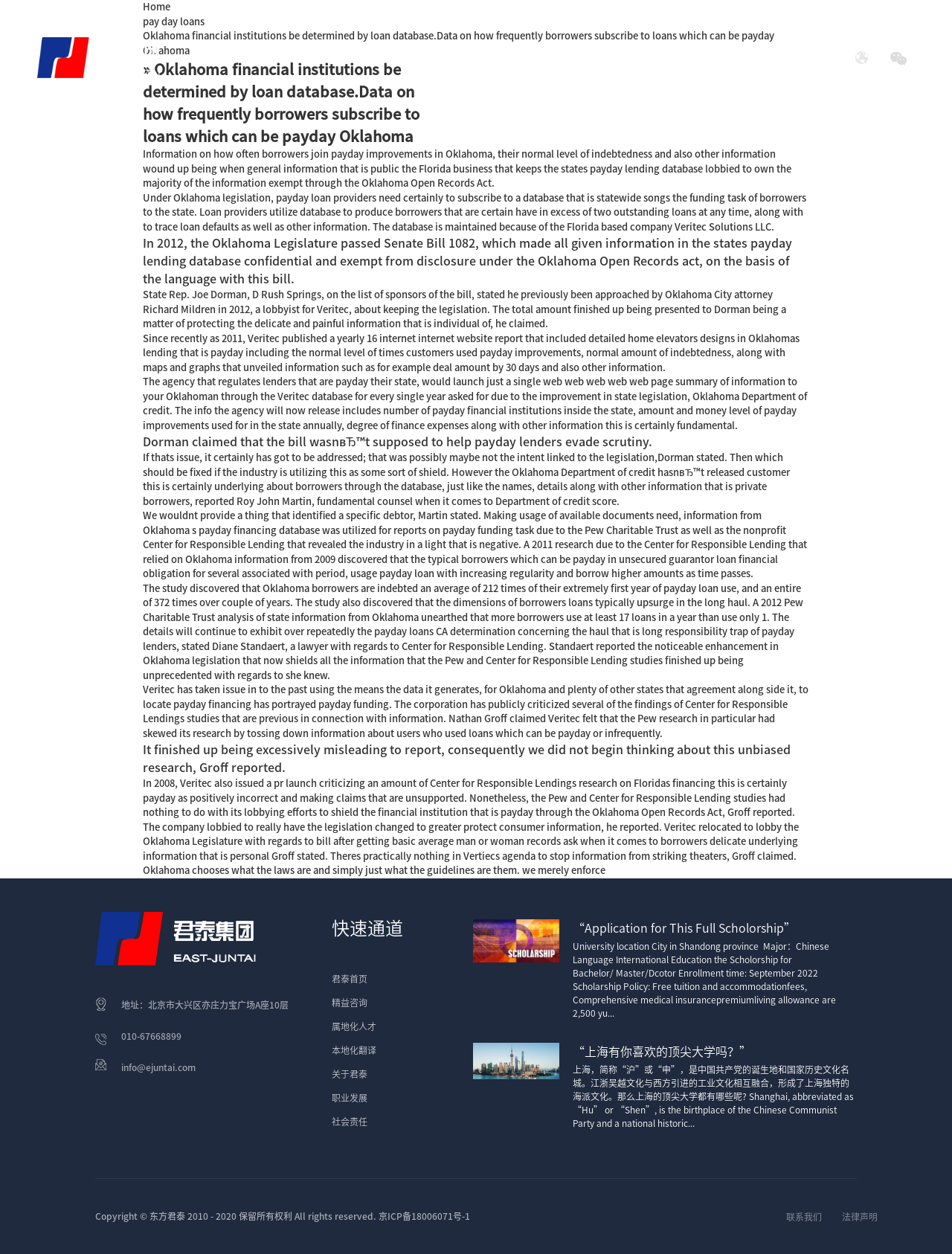Please give a succinct answer to the question in one word or phrase:
What is the topic of the article with the title '“Application for This Full Scholorship”'?

Scholarship